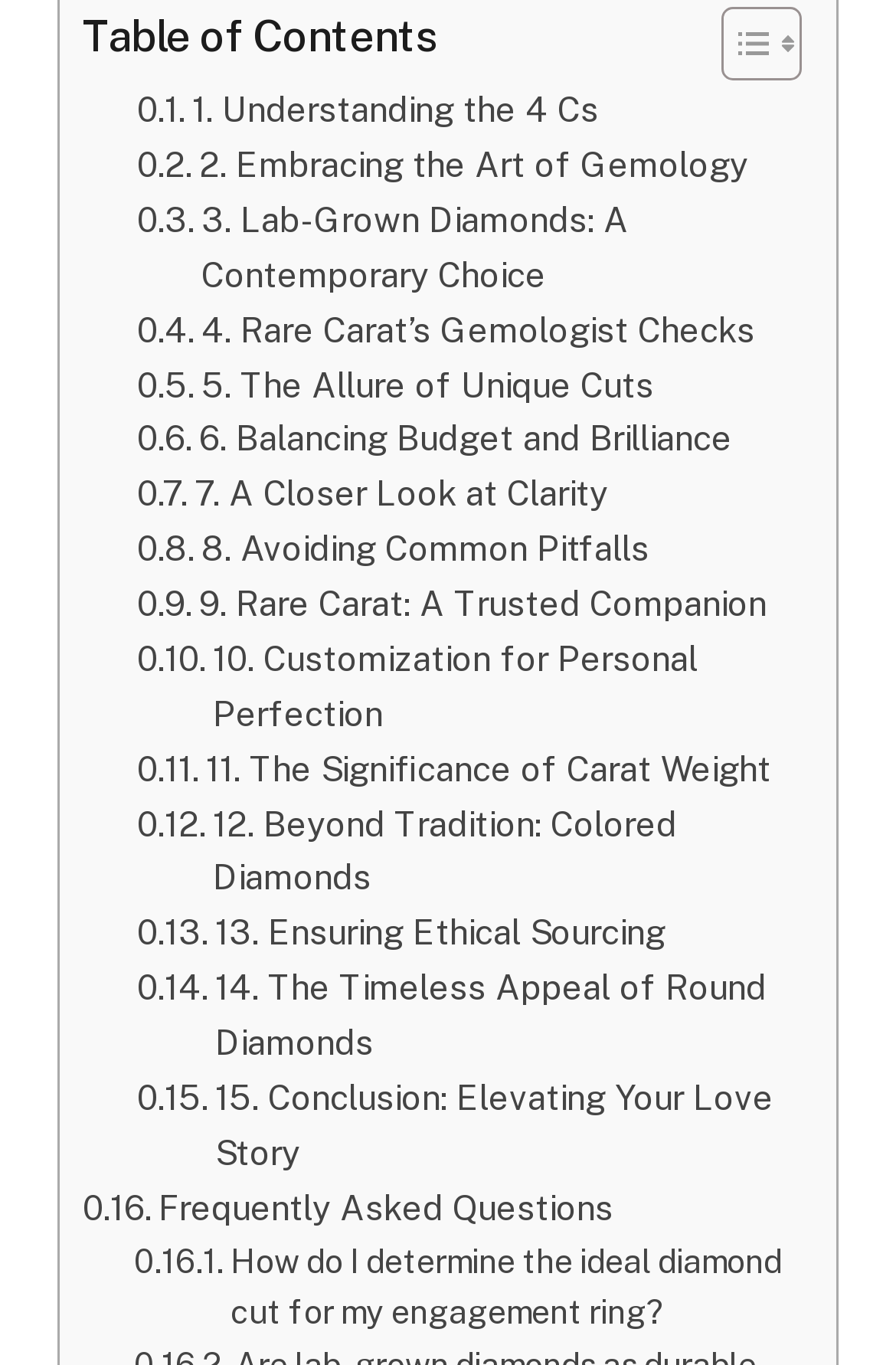For the given element description 1. Understanding the 4 Cs, determine the bounding box coordinates of the UI element. The coordinates should follow the format (top-left x, top-left y, bottom-right x, bottom-right y) and be within the range of 0 to 1.

[0.153, 0.061, 0.668, 0.101]